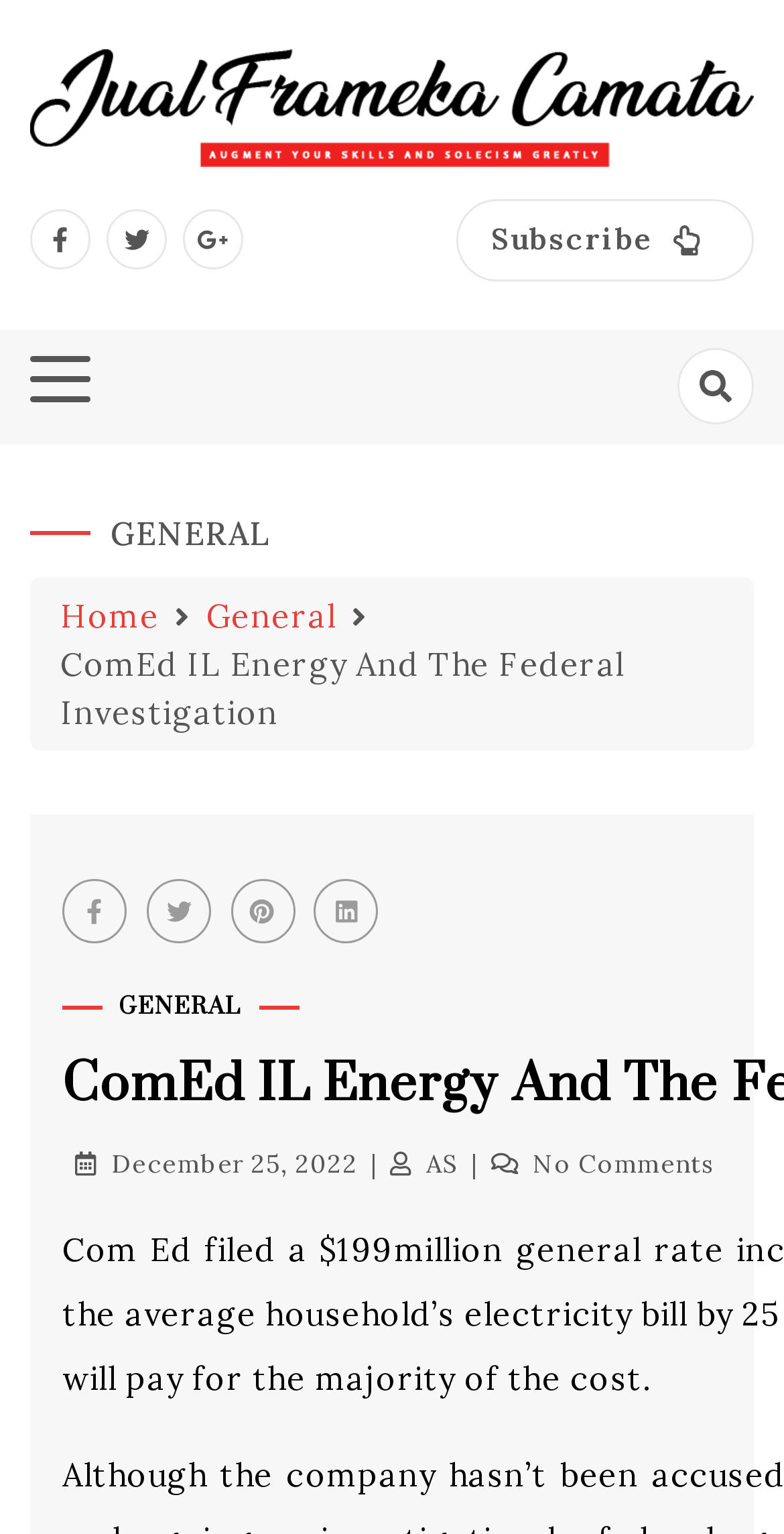What is the date of the article?
Refer to the image and give a detailed response to the question.

The date of the article can be determined by looking at the link with the text 'December 25, 2022' which is likely to be the publication date of the article.